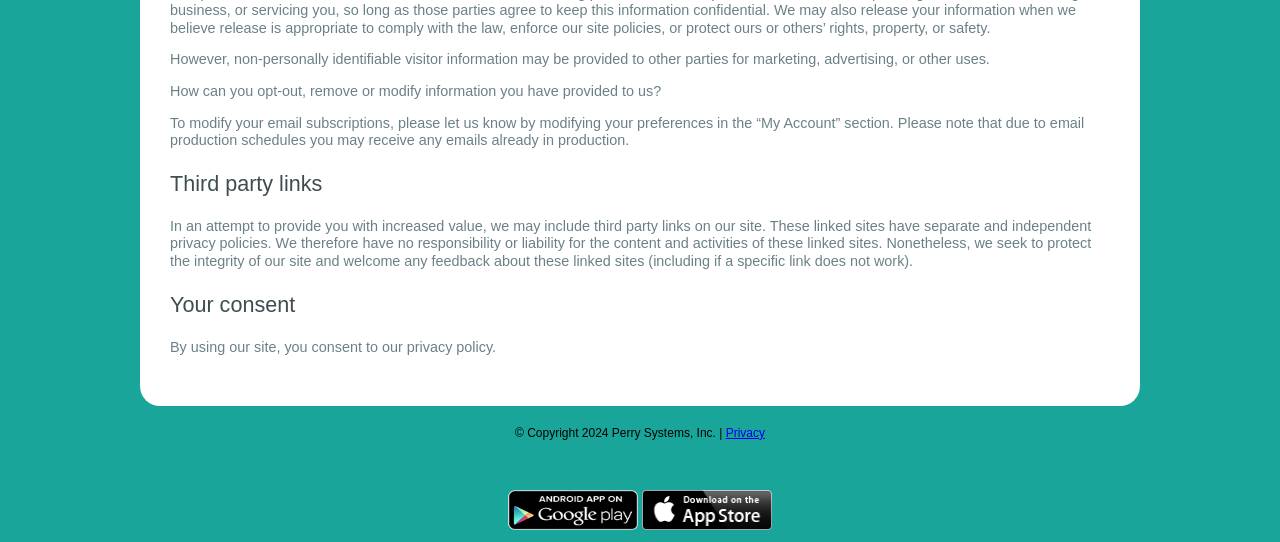Given the description Privacy, predict the bounding box coordinates of the UI element. Ensure the coordinates are in the format (top-left x, top-left y, bottom-right x, bottom-right y) and all values are between 0 and 1.

[0.567, 0.785, 0.598, 0.811]